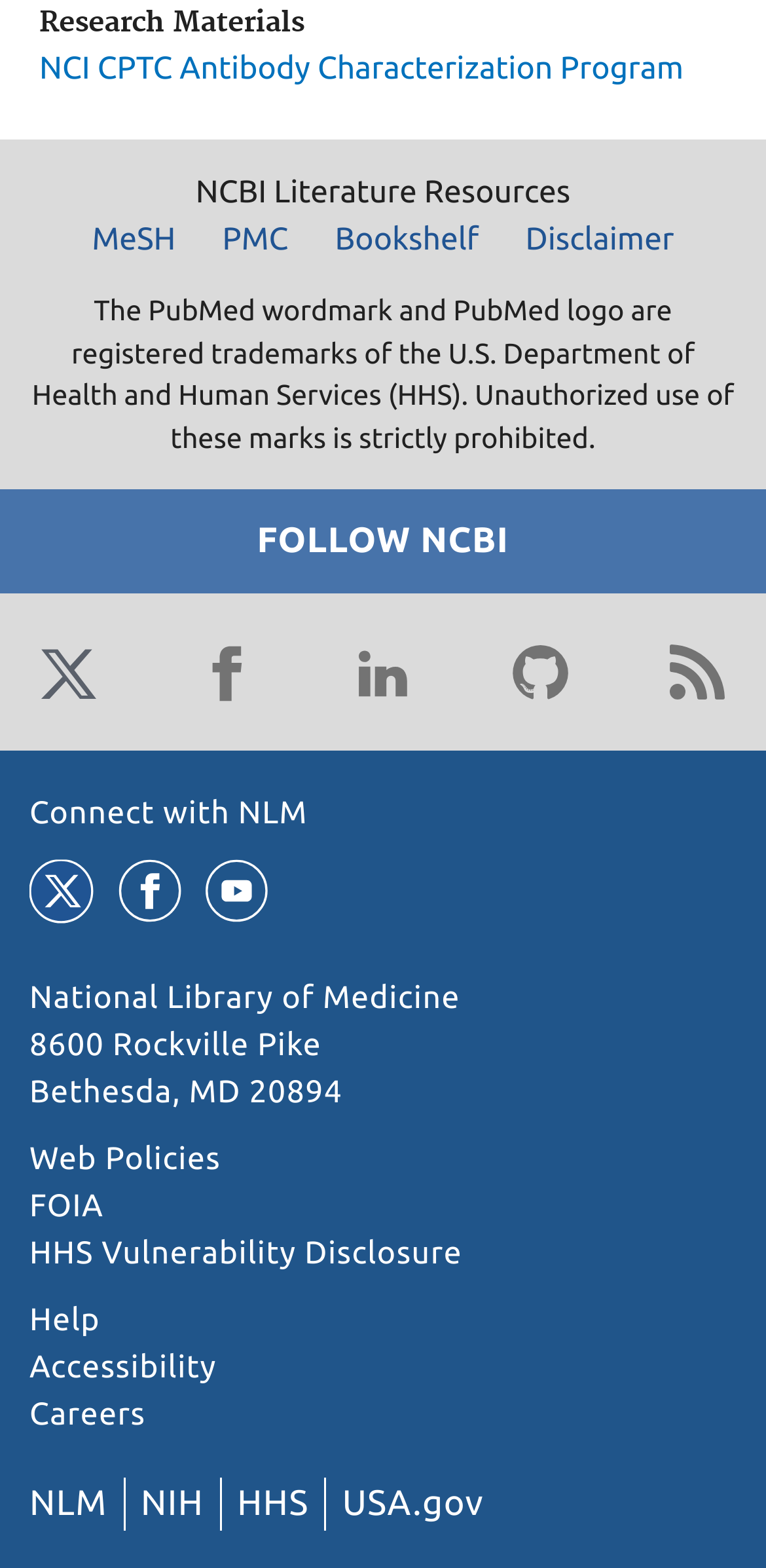What is the address of the library mentioned on the webpage?
Answer the question based on the image using a single word or a brief phrase.

8600 Rockville Pike Bethesda, MD 20894